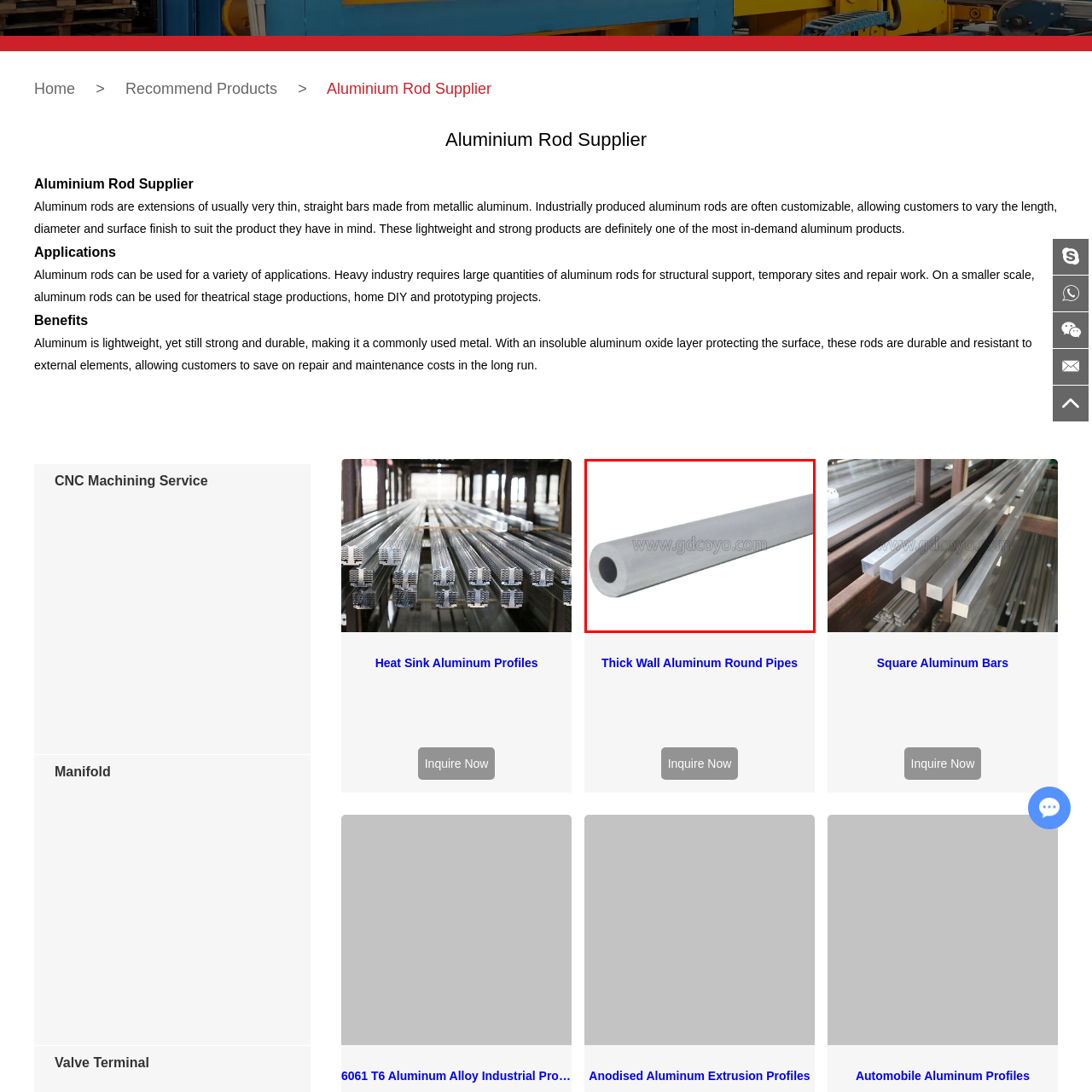Elaborate on the visual details of the image contained within the red boundary.

The image showcases a thick wall aluminum round pipe, characterized by its robust construction and smooth surface finish. The pipe is elongated and cylindrical, with a noticeable central hollow section, indicating its utility for various structural applications. It is made from metallic aluminum, known for being lightweight yet durable, making it suitable for both industrial and DIY projects. This product exemplifies the versatility and strength of aluminum materials, catering to needs in construction, repair work, and even creative endeavors. Additionally, the image is associated with a link to learn more or inquire about purchasing the thick wall aluminum round pipes, emphasizing its availability in the market.